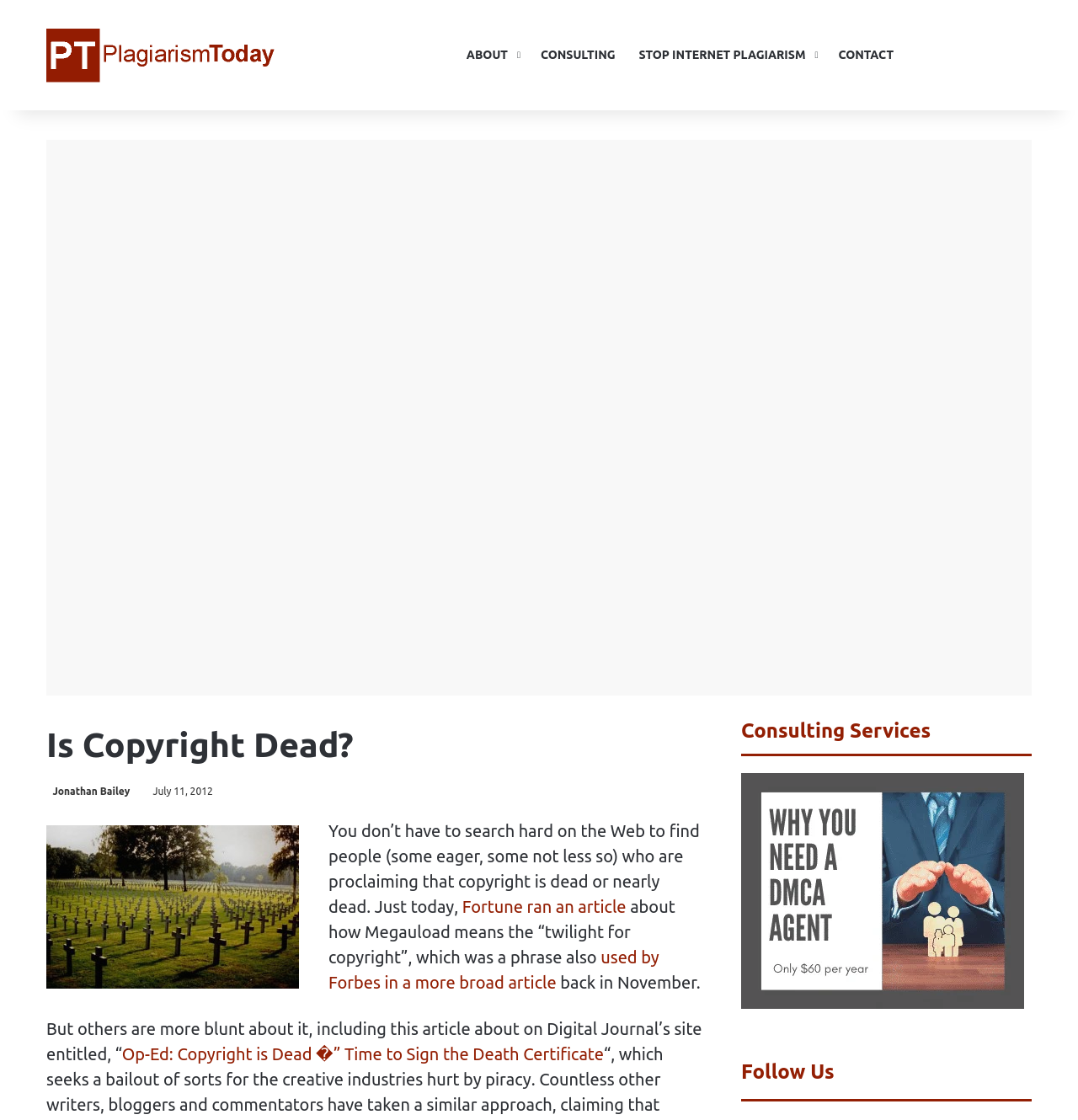Determine the bounding box coordinates for the UI element with the following description: "Our Team". The coordinates should be four float numbers between 0 and 1, represented as [left, top, right, bottom].

None